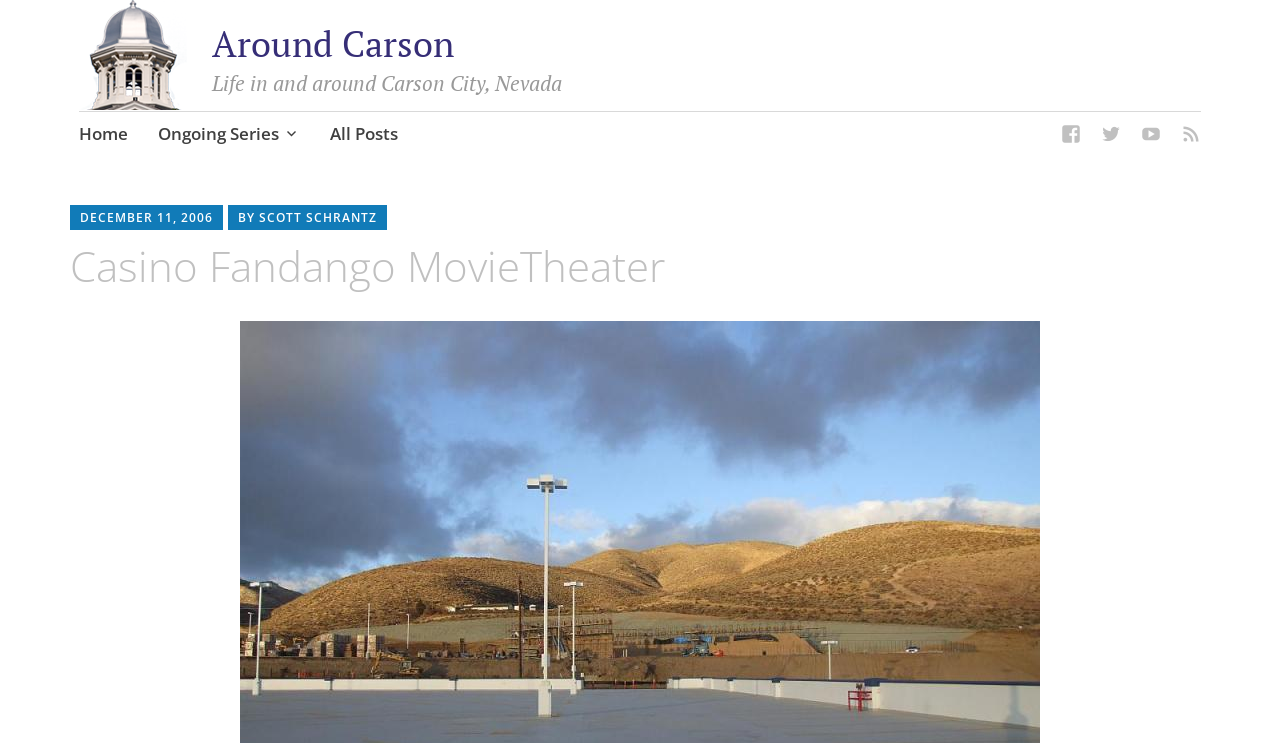What is the name of the city mentioned on the webpage?
Answer the question using a single word or phrase, according to the image.

Carson City